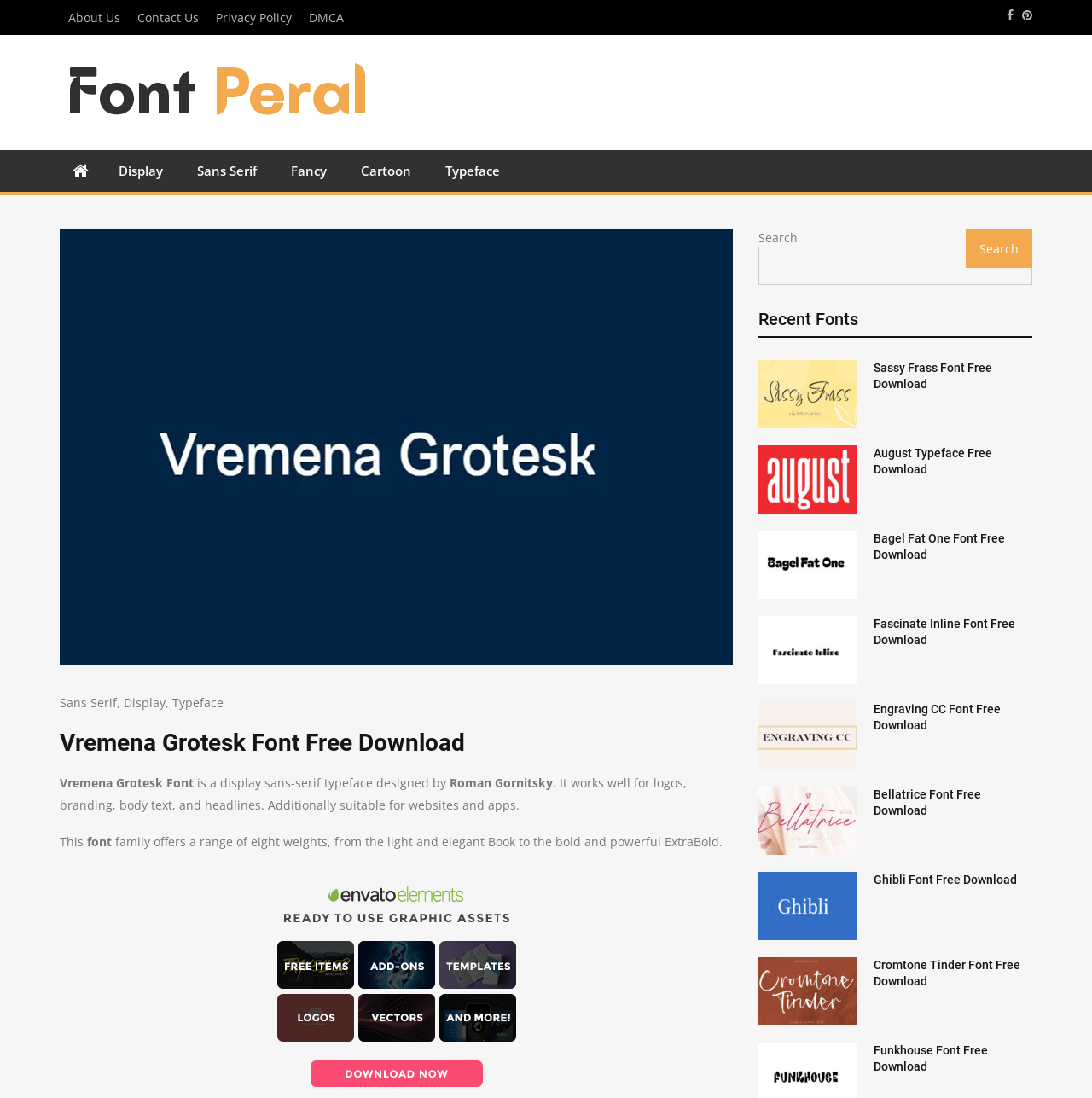Pinpoint the bounding box coordinates of the element that must be clicked to accomplish the following instruction: "Download the Vremena Grotesk Font". The coordinates should be in the format of four float numbers between 0 and 1, i.e., [left, top, right, bottom].

[0.055, 0.632, 0.671, 0.692]